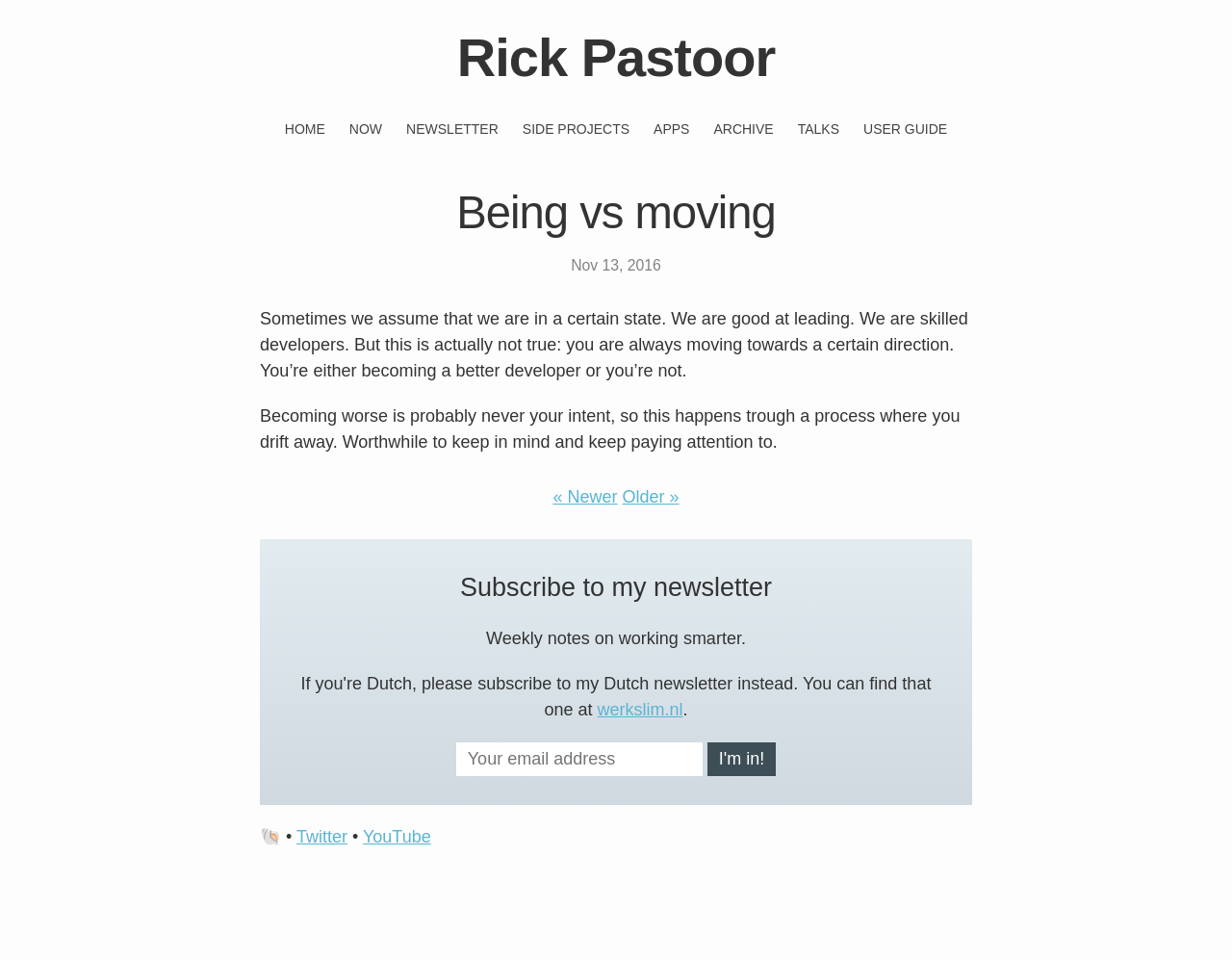Given the description Newsletter, predict the bounding box coordinates of the UI element. Ensure the coordinates are in the format (top-left x, top-left y, bottom-right x, bottom-right y) and all values are between 0 and 1.

[0.33, 0.126, 0.405, 0.142]